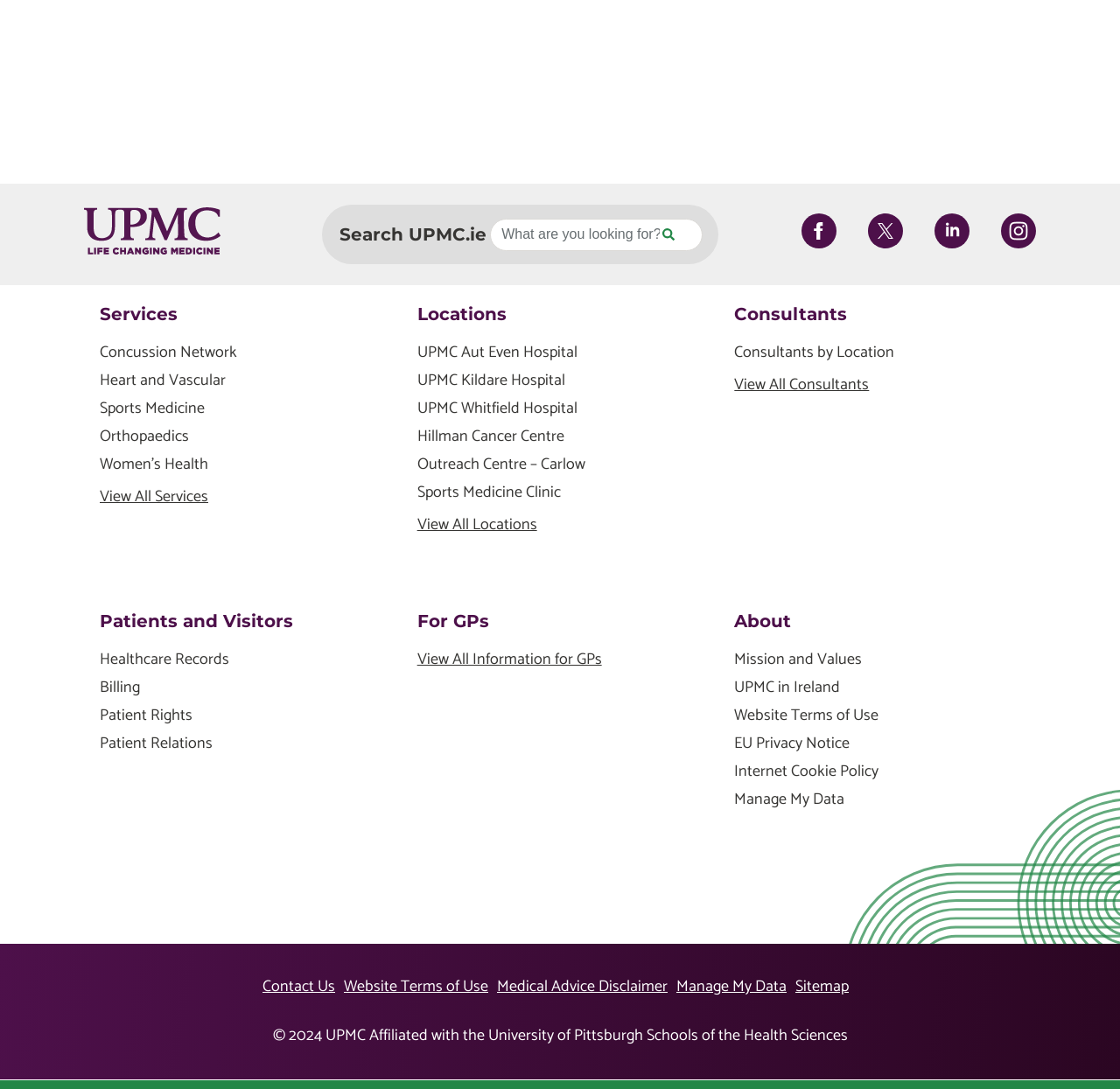Identify the bounding box for the UI element described as: "UPMC Kildare Hospital". Ensure the coordinates are four float numbers between 0 and 1, formatted as [left, top, right, bottom].

[0.372, 0.339, 0.628, 0.361]